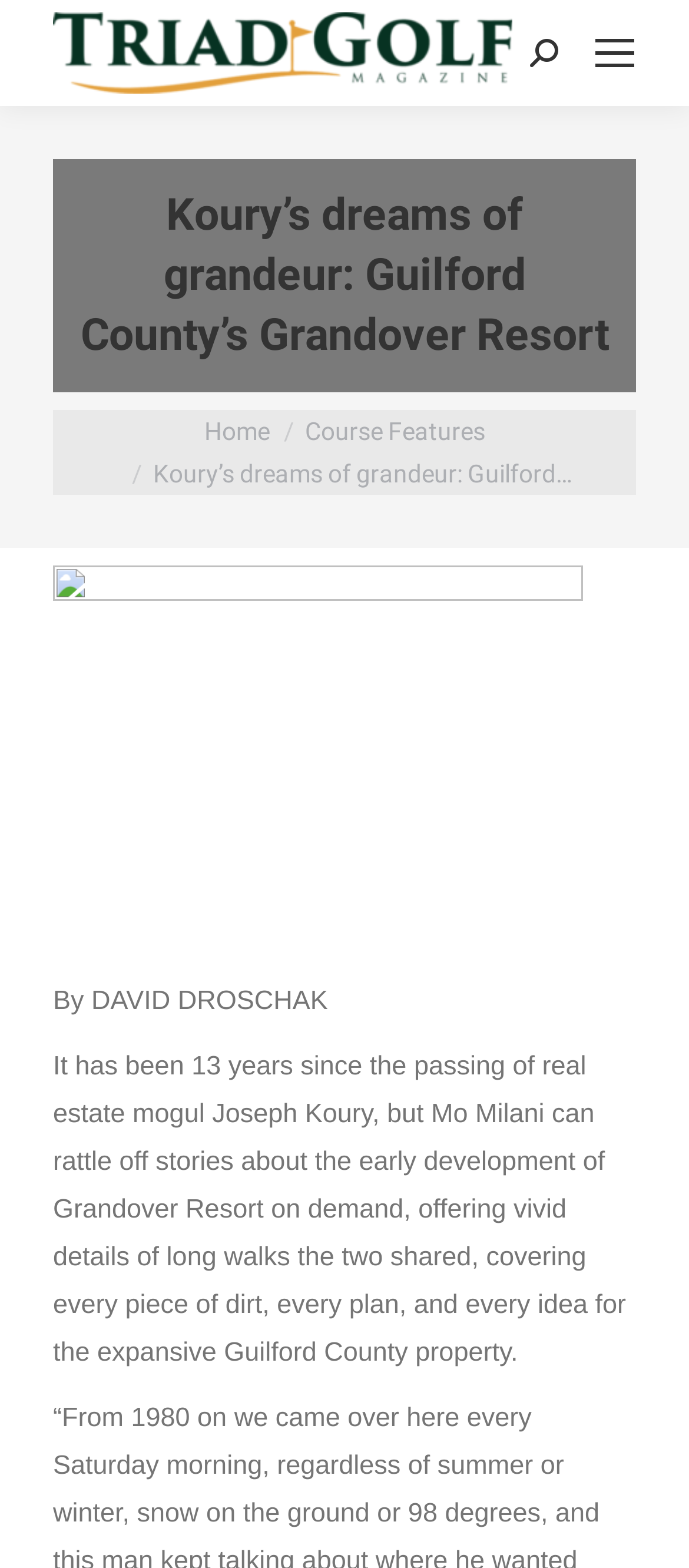What is the name of the resort mentioned in the article?
Using the image provided, answer with just one word or phrase.

Grandover Resort